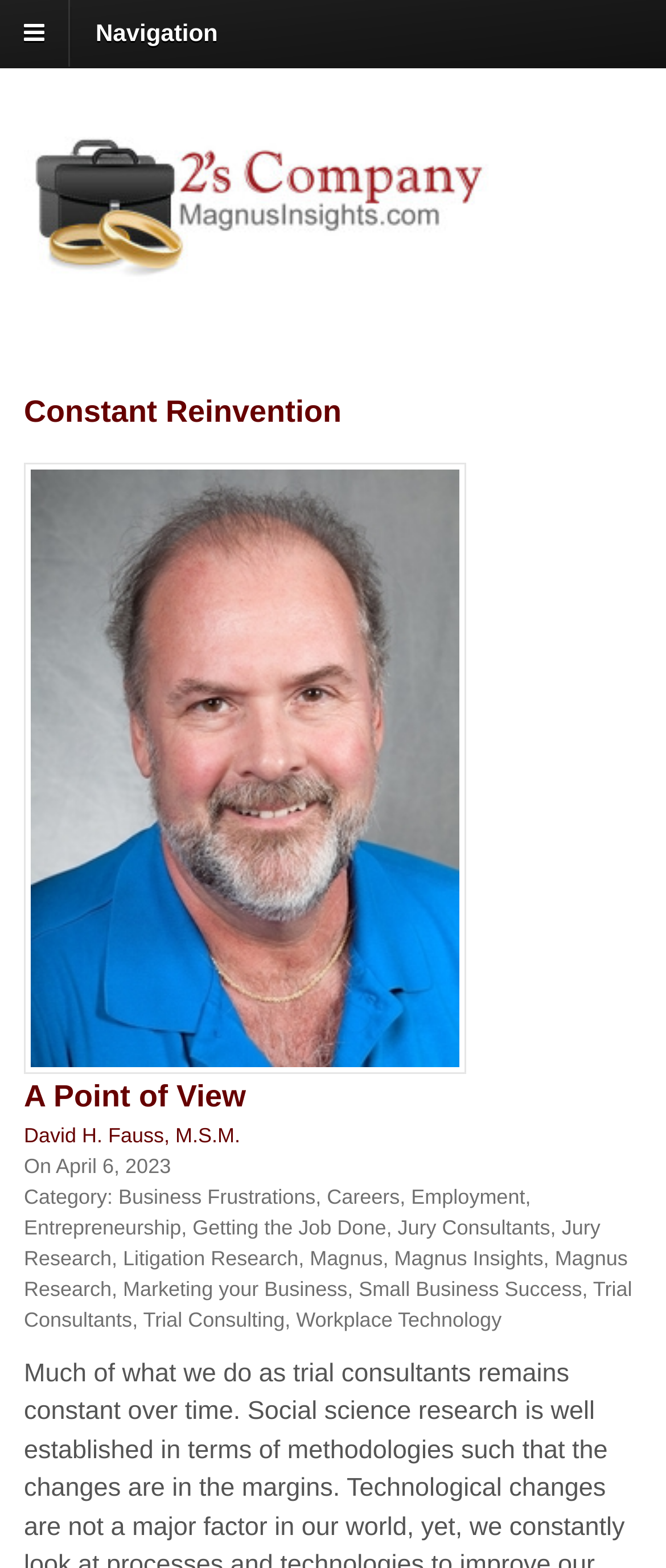Extract the bounding box of the UI element described as: "Getting the Job Done".

[0.289, 0.775, 0.58, 0.791]